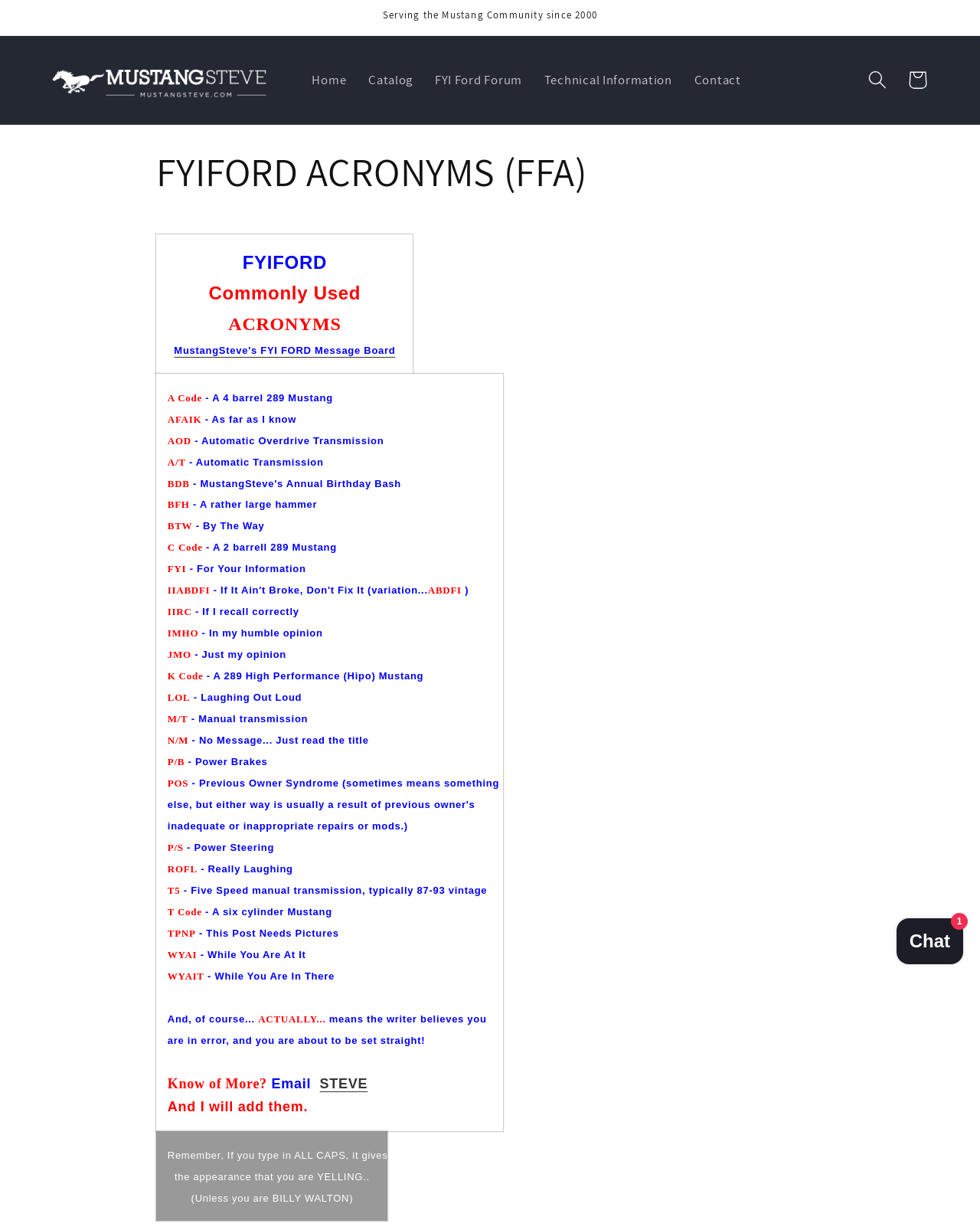Locate the primary heading on the webpage and return its text.

FYIFORD ACRONYMS (FFA)